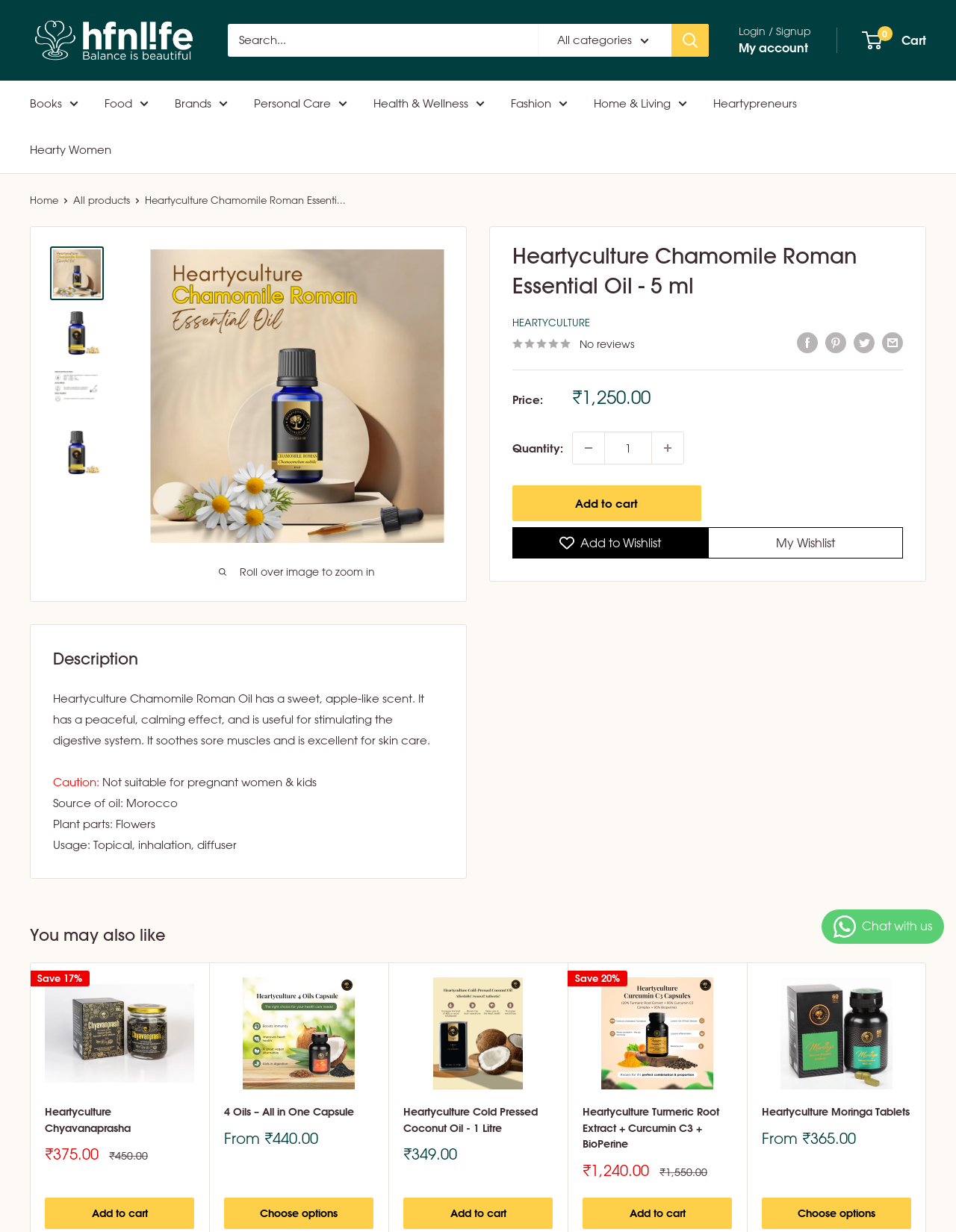Given the description of a UI element: "Heartyculture", identify the bounding box coordinates of the matching element in the webpage screenshot.

[0.536, 0.256, 0.617, 0.267]